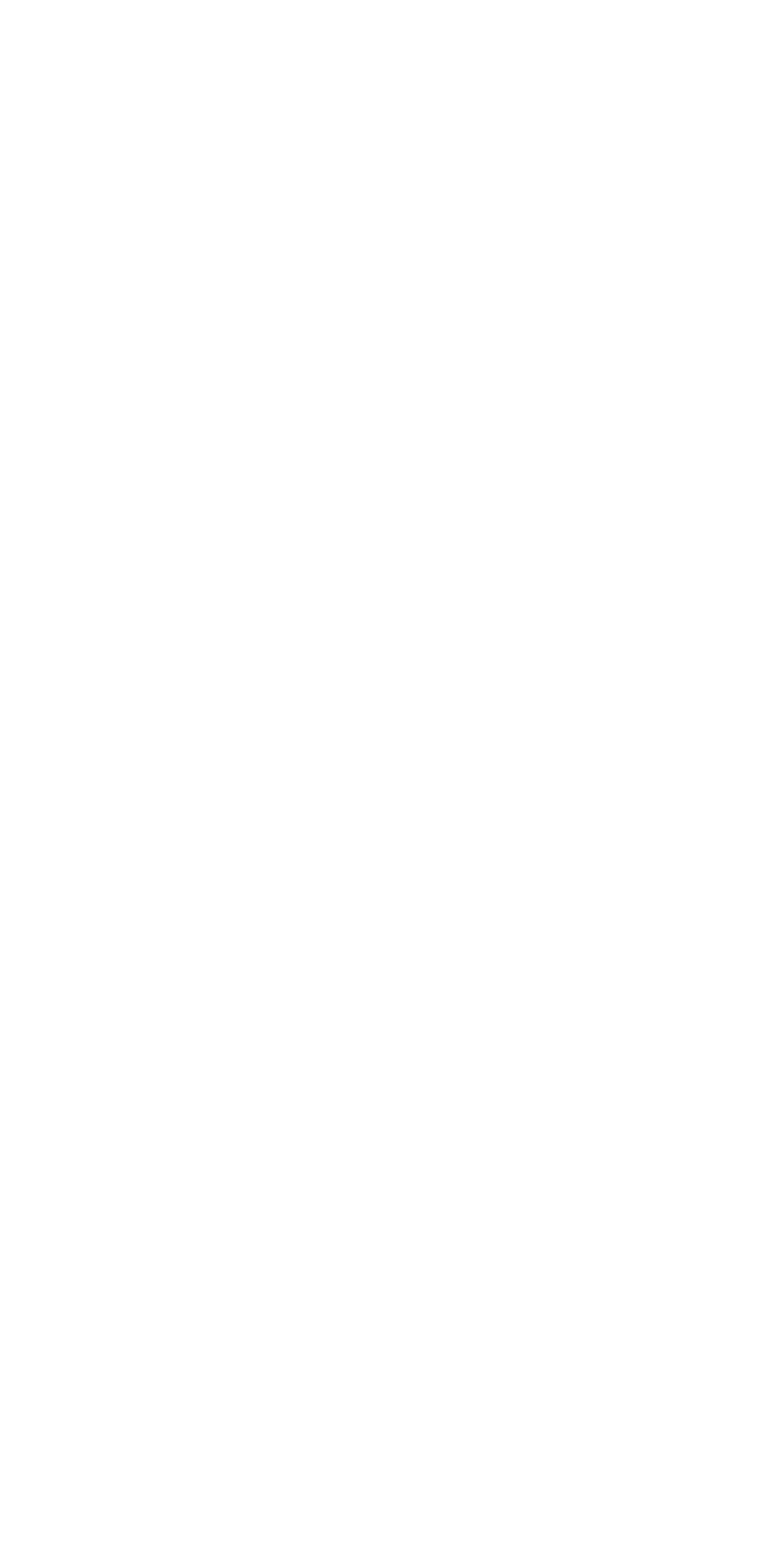Determine the bounding box coordinates of the region I should click to achieve the following instruction: "Explore the Open University". Ensure the bounding box coordinates are four float numbers between 0 and 1, i.e., [left, top, right, bottom].

[0.208, 0.605, 0.751, 0.643]